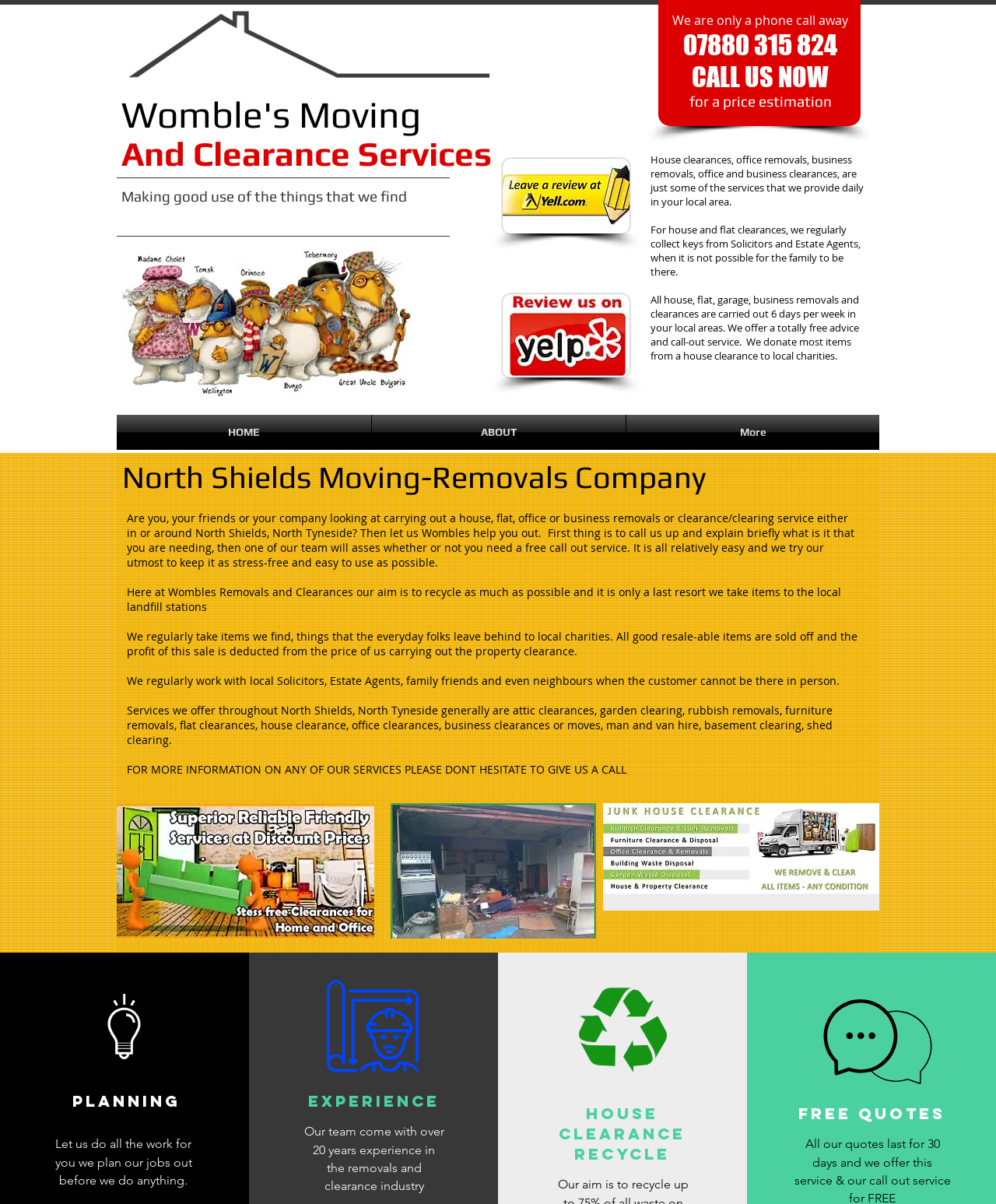Answer the question using only a single word or phrase: 
What is the name of the moving company?

Womble's Moving